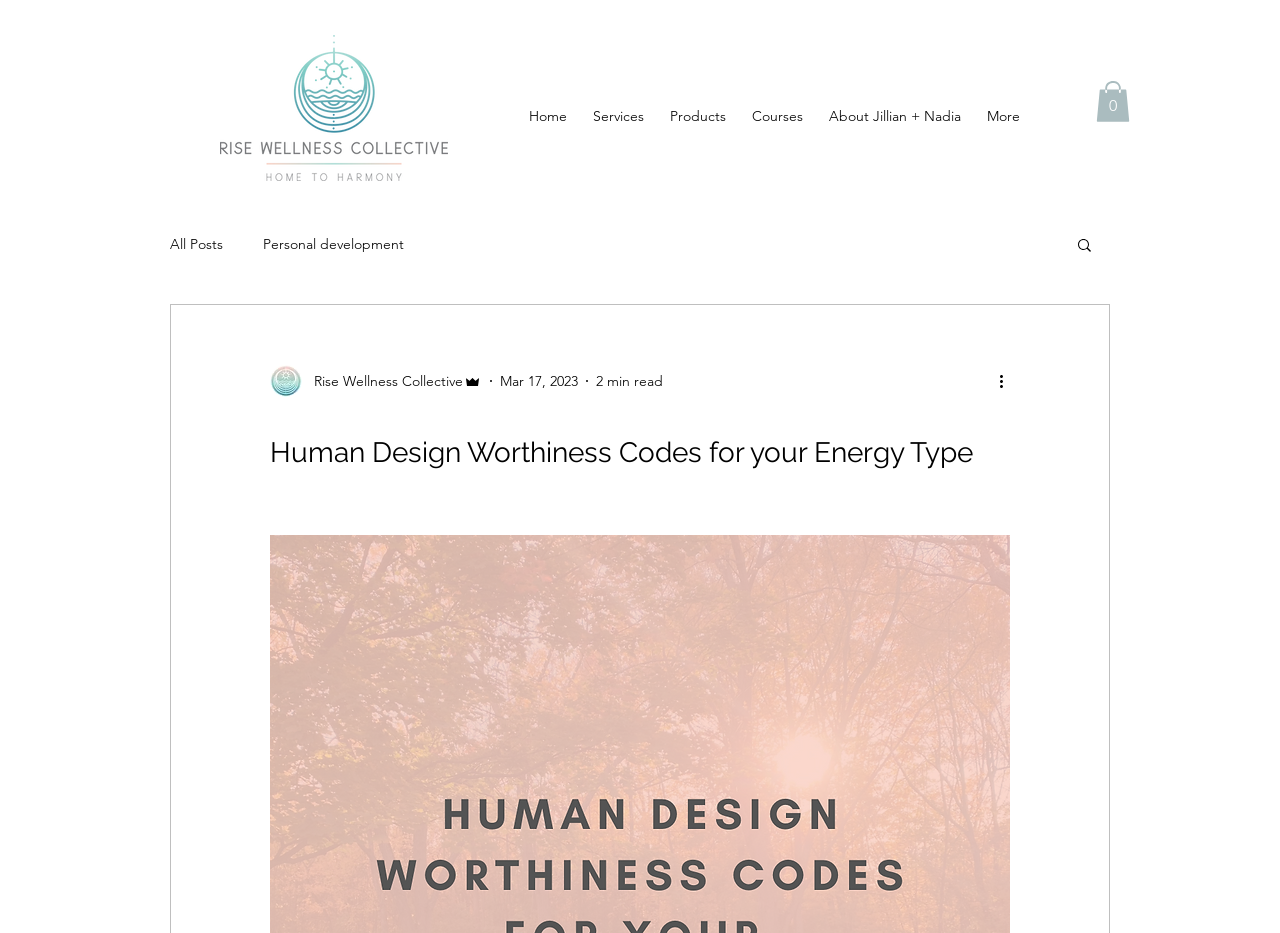Locate the bounding box coordinates of the segment that needs to be clicked to meet this instruction: "Click on 'Make Money Online in Nigeria (7 Proven Ways)'".

None